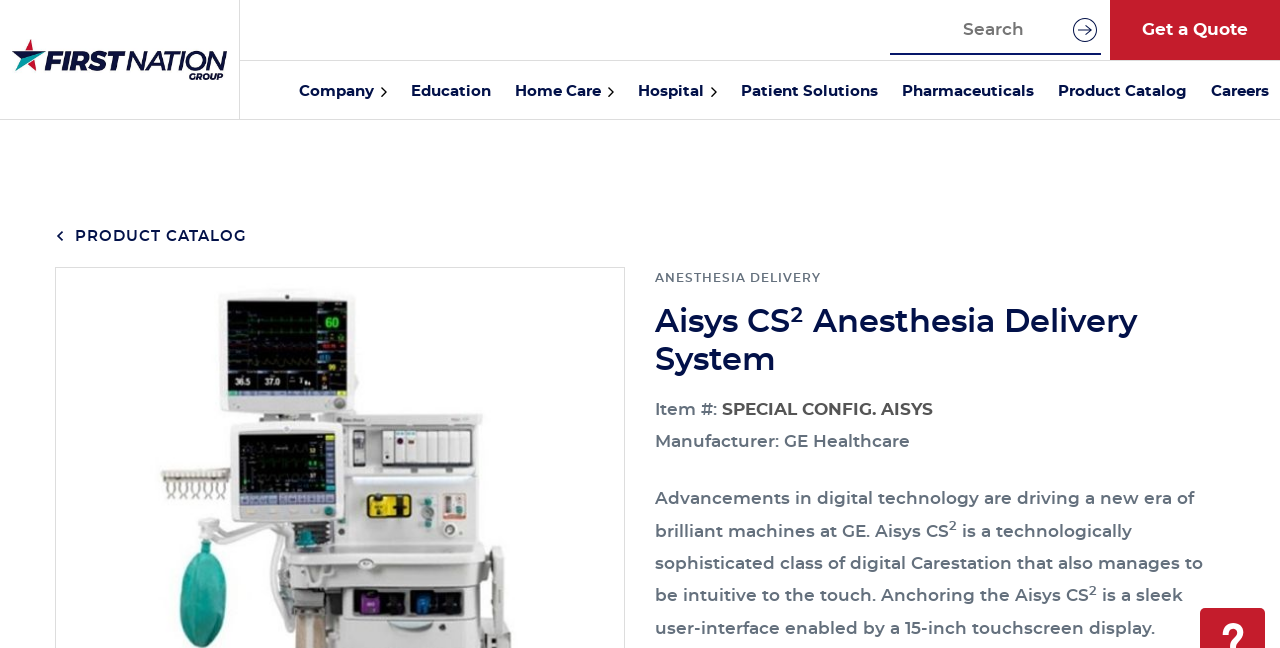Using the provided element description: "Education", determine the bounding box coordinates of the corresponding UI element in the screenshot.

[0.312, 0.093, 0.393, 0.184]